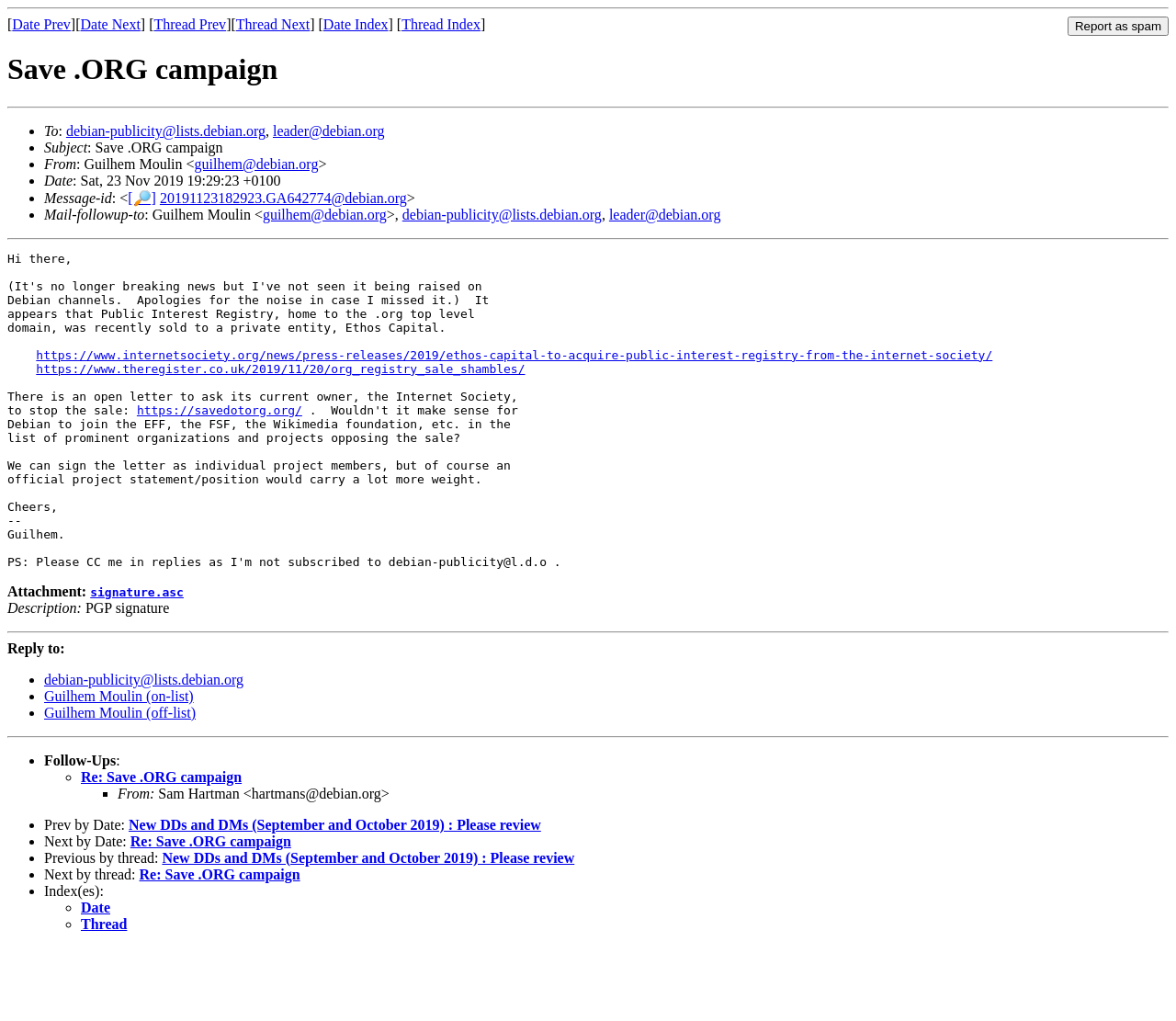Predict the bounding box for the UI component with the following description: "Date Next".

[0.068, 0.016, 0.119, 0.032]